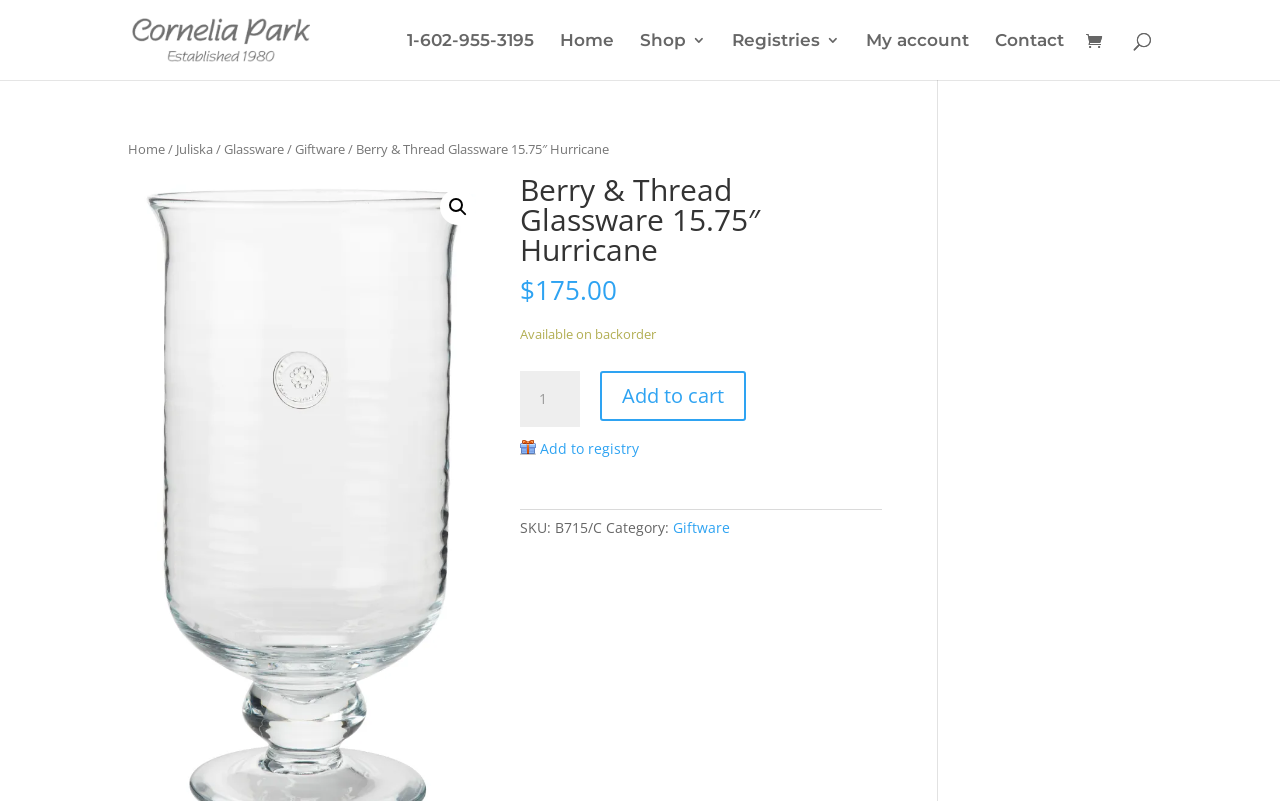Given the description "Elsevier - Digital Commons", provide the bounding box coordinates of the corresponding UI element.

None